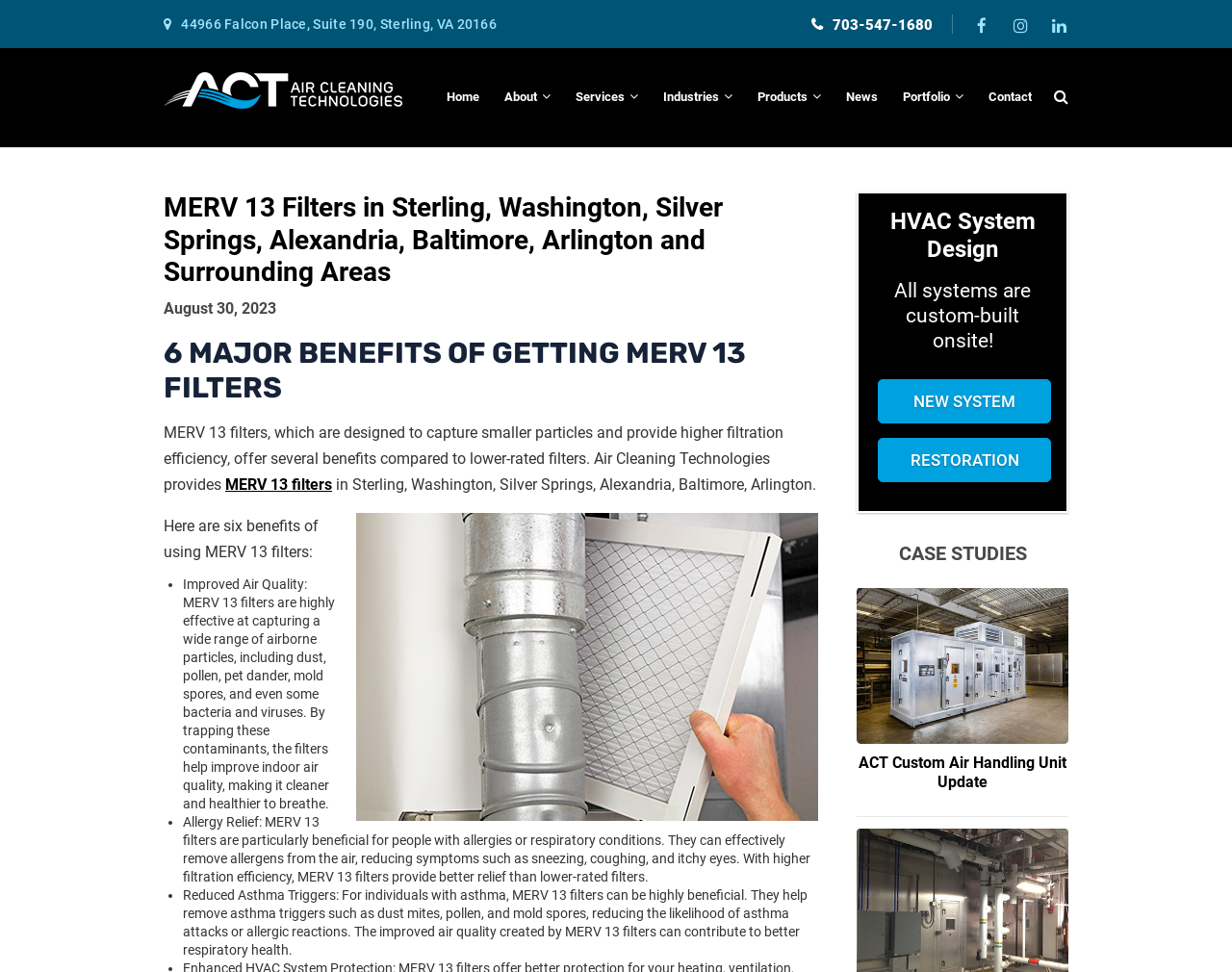Give an in-depth explanation of the webpage layout and content.

The webpage appears to be a commercial website for Air Cleaning Technologies, a company that provides HVAC system cleaning, cooling tower cleaning, custom air handler, and HVAC UV lights services. 

At the top of the page, there is a header section with the company's address, phone number, and social media links. Below this, there is a navigation menu with links to different sections of the website, including Home, About, Services, Industries, Products, News, Portfolio, and Contact.

The main content of the page is divided into several sections. The first section has a heading that reads "MERV 13 Filters in Sterling, Washington, Silver Springs, Alexandria, Baltimore, Arlington and Surrounding Areas" and provides information about the benefits of using MERV 13 filters. This section includes a paragraph of text, an image, and a list of six benefits of using MERV 13 filters, including improved air quality, allergy relief, and reduced asthma triggers.

Below this section, there is a heading that reads "HVAC System Design" and provides information about custom-built HVAC systems. This section includes a paragraph of text and two links to learn more about new systems and restoration services.

The final section of the page is dedicated to case studies, with a heading that reads "CASE STUDIES". This section includes a link to a case study about air handler repairs, an image, and a heading that reads "ACT Custom Air Handling Unit Update" with a link to learn more.

Throughout the page, there are several images, including the company's logo, an image of MERV 13 filters, and images related to the case studies. The overall layout of the page is clean and easy to navigate, with clear headings and concise text.